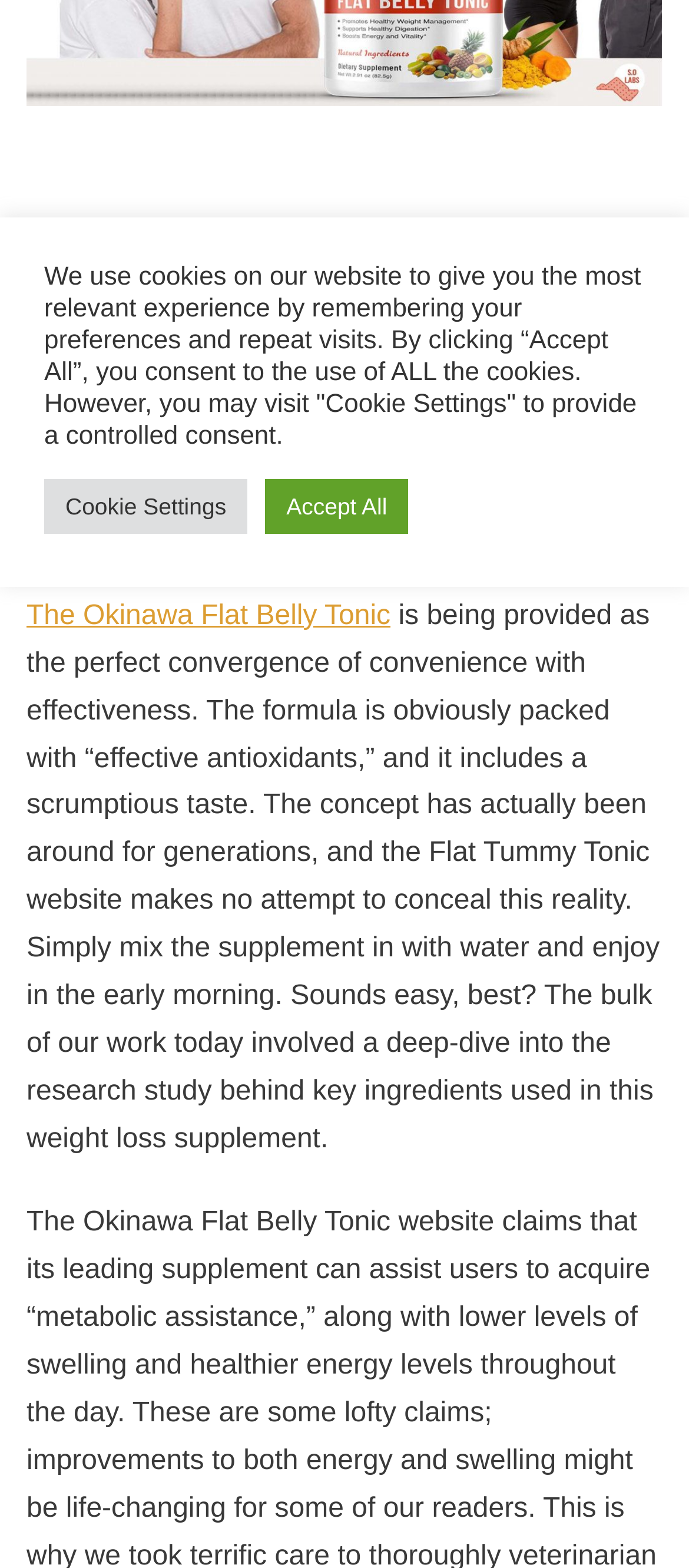Locate the bounding box of the user interface element based on this description: "Lisp In Small Pieces".

None